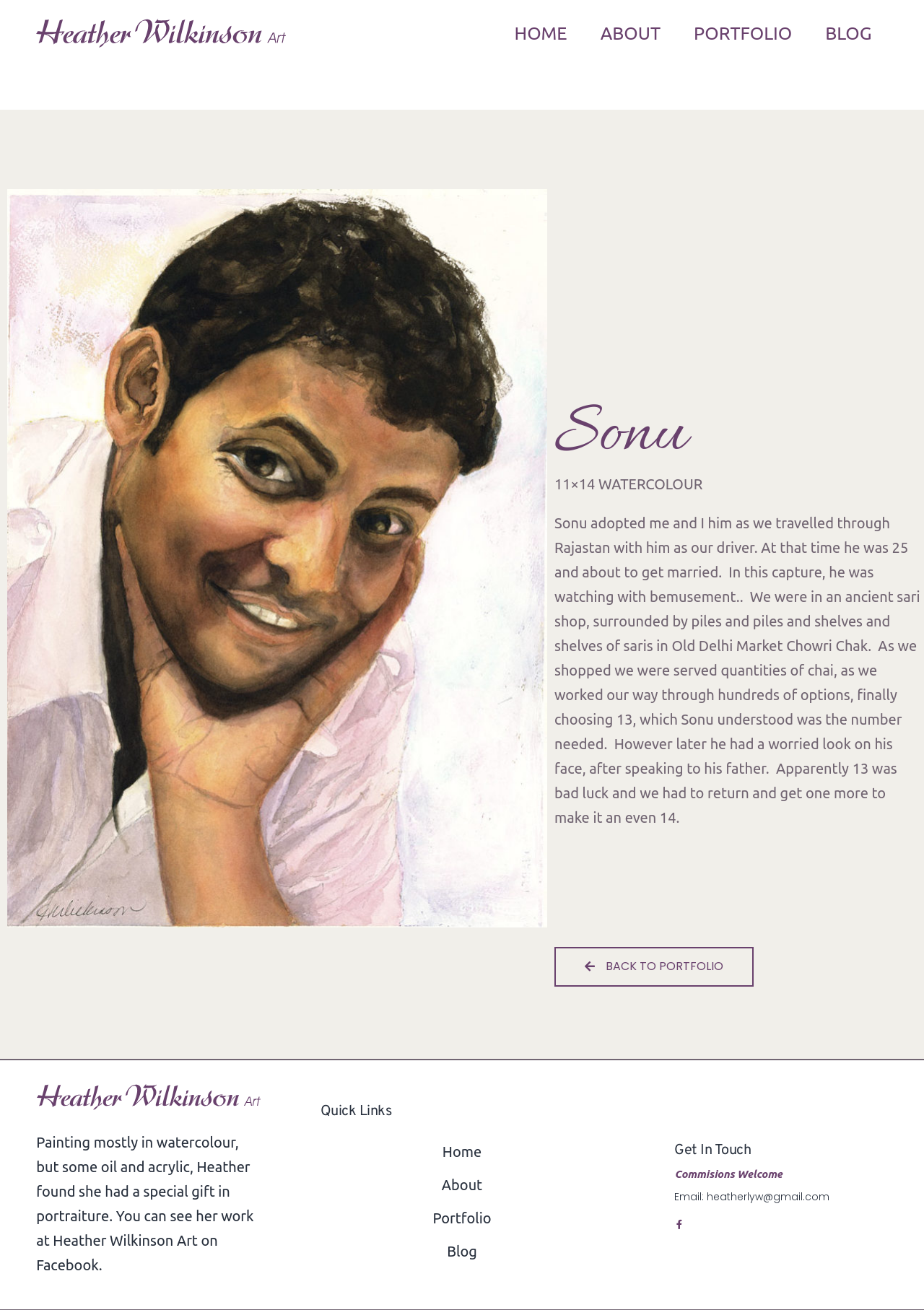Answer the question using only a single word or phrase: 
How can you contact the artist Heather?

Email: heatherlyw@gmail.com